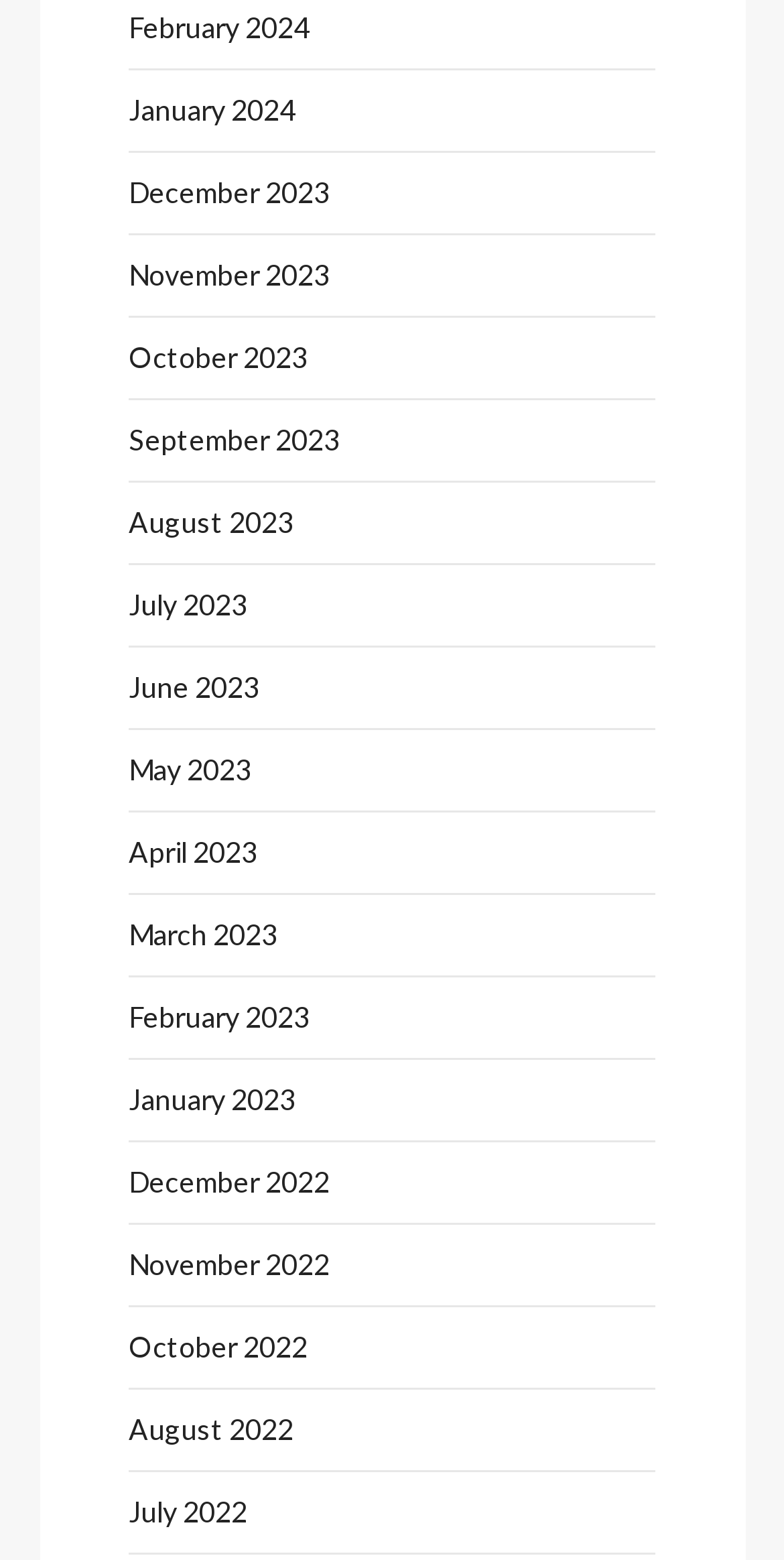Determine the bounding box of the UI component based on this description: "November 2022". The bounding box coordinates should be four float values between 0 and 1, i.e., [left, top, right, bottom].

[0.164, 0.795, 0.421, 0.828]